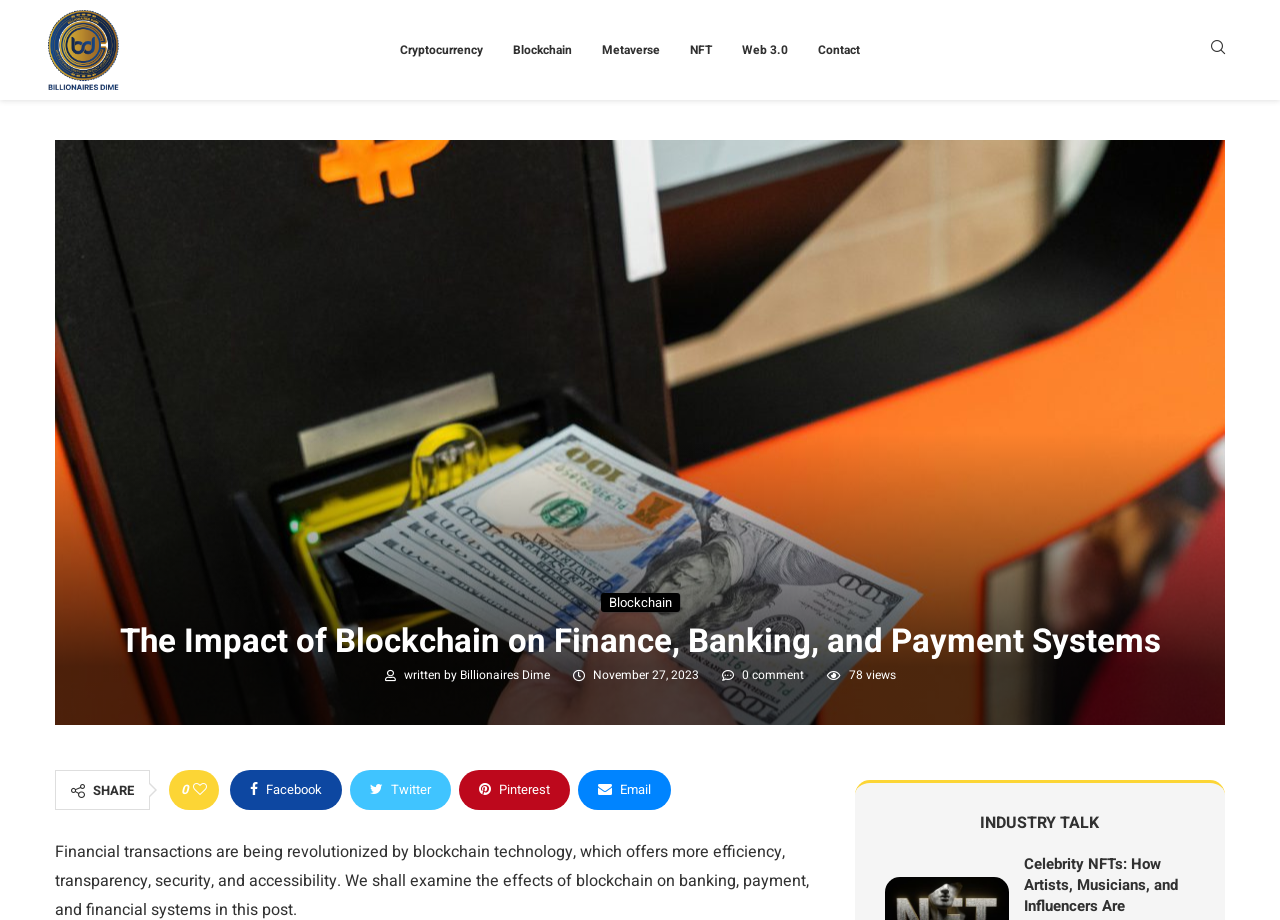How many views does the article have?
Using the image, provide a detailed and thorough answer to the question.

The number of views can be found near the author's name, where it says '78 views'.